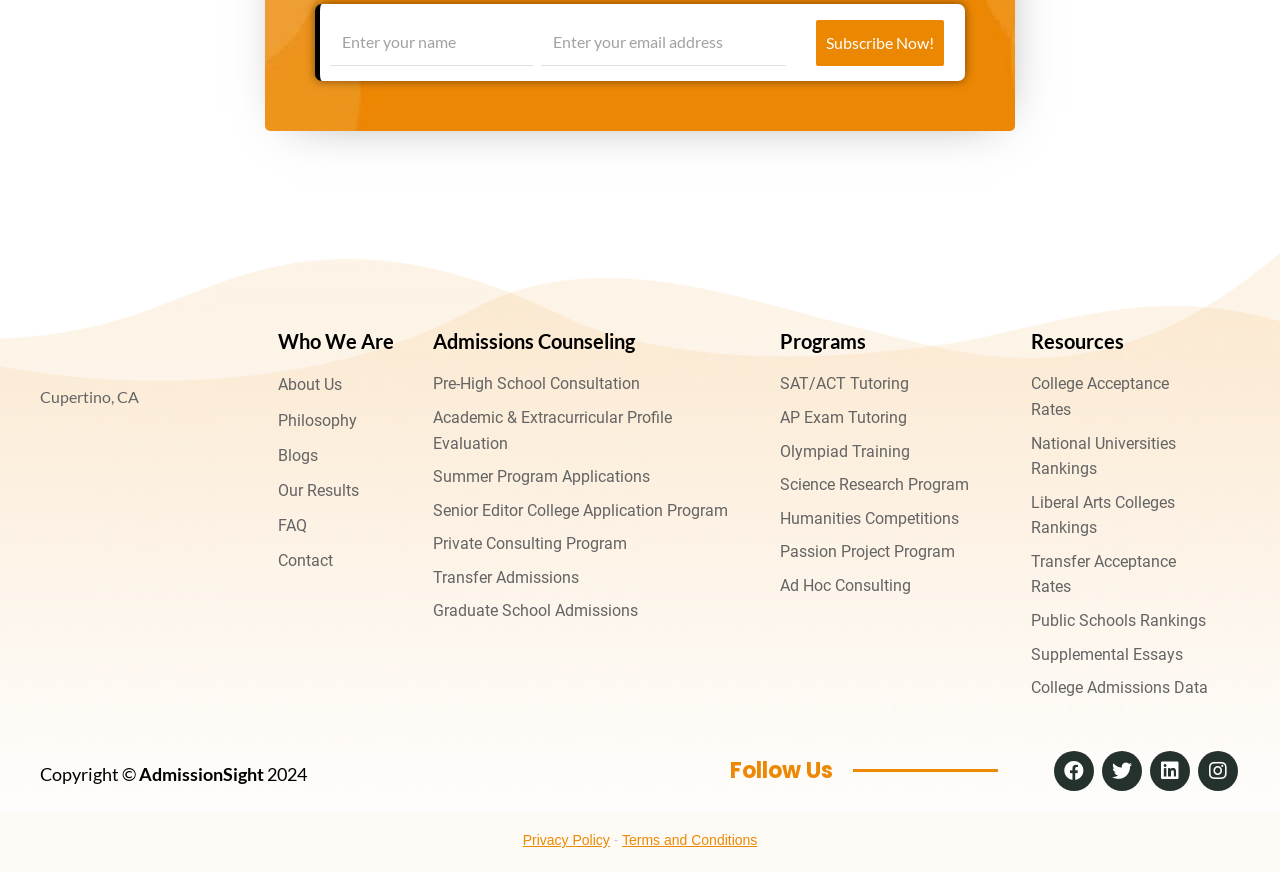Can you pinpoint the bounding box coordinates for the clickable element required for this instruction: "View the archives for May 2024"? The coordinates should be four float numbers between 0 and 1, i.e., [left, top, right, bottom].

None